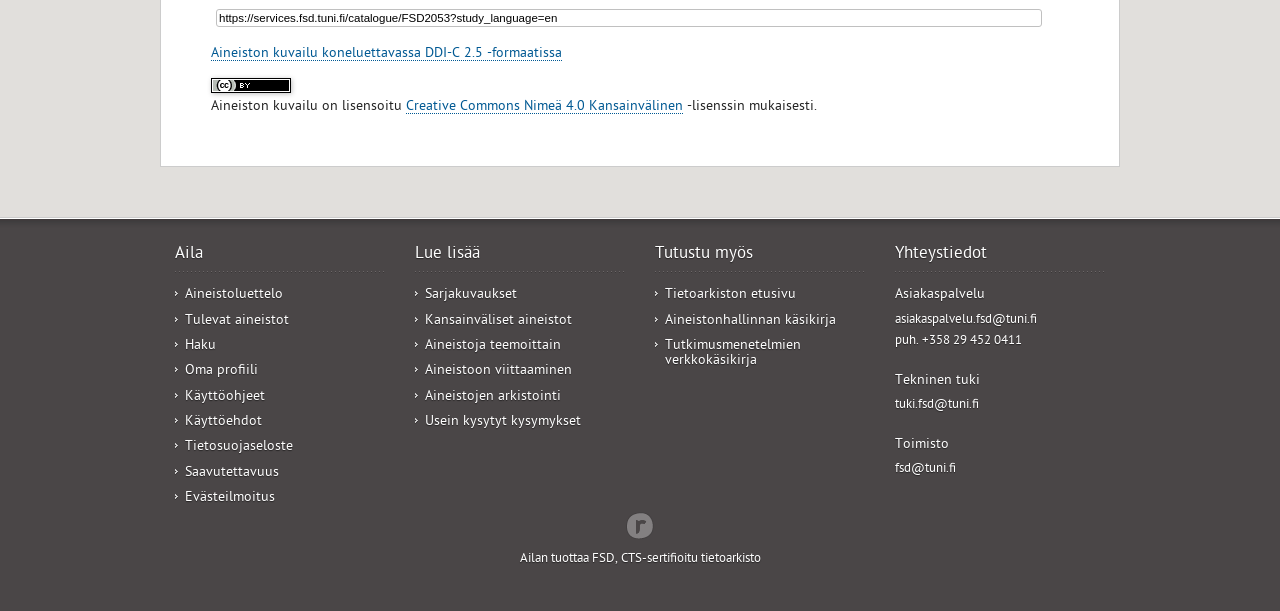Specify the bounding box coordinates for the region that must be clicked to perform the given instruction: "Go to Aila".

[0.137, 0.404, 0.301, 0.447]